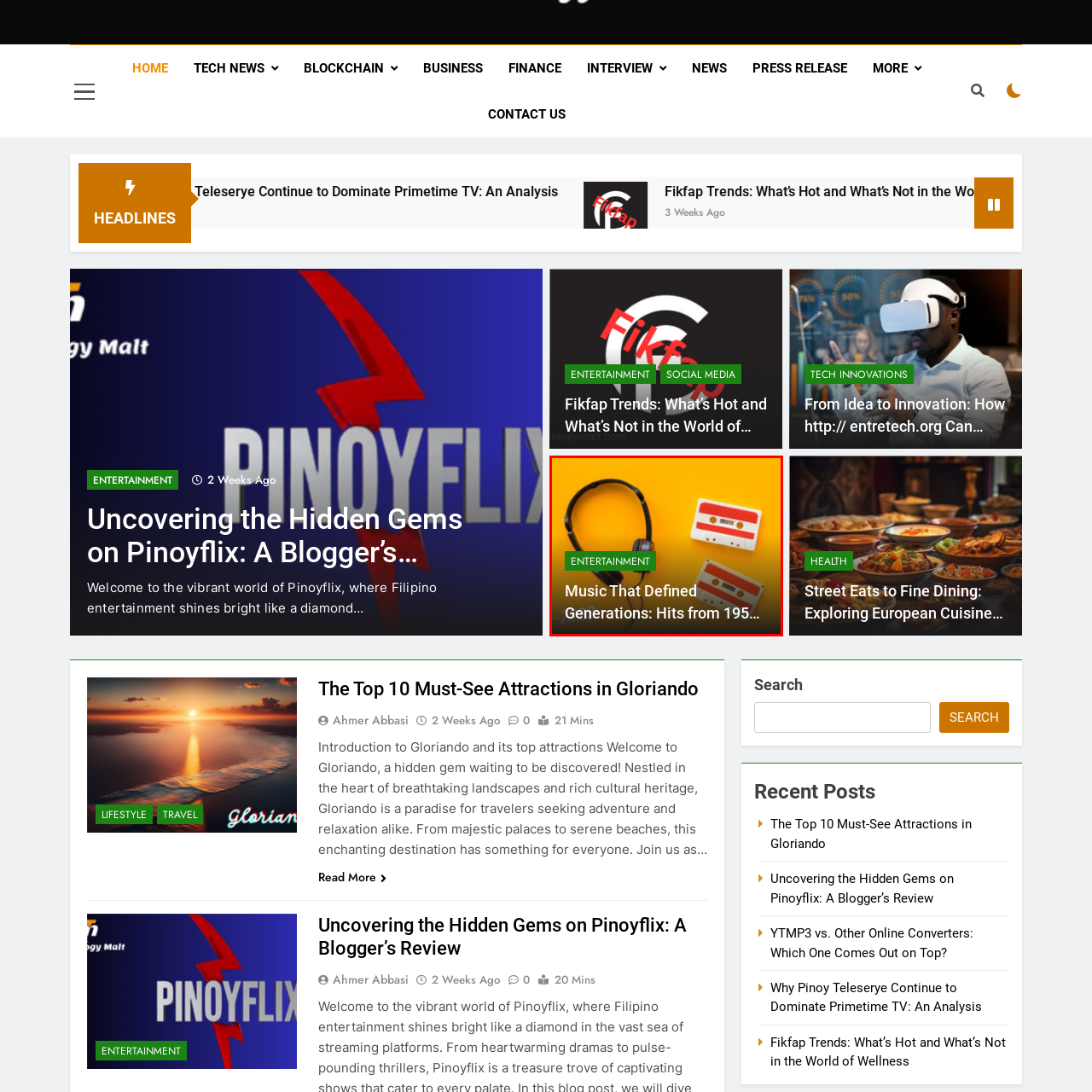What type of objects are placed alongside the headphones?
Carefully examine the image highlighted by the red bounding box and provide a detailed answer to the question.

The objects placed alongside the headphones are cassette tapes because the caption mentions that the image features 'a pair of black headphones positioned alongside a couple of retro cassette tapes'.